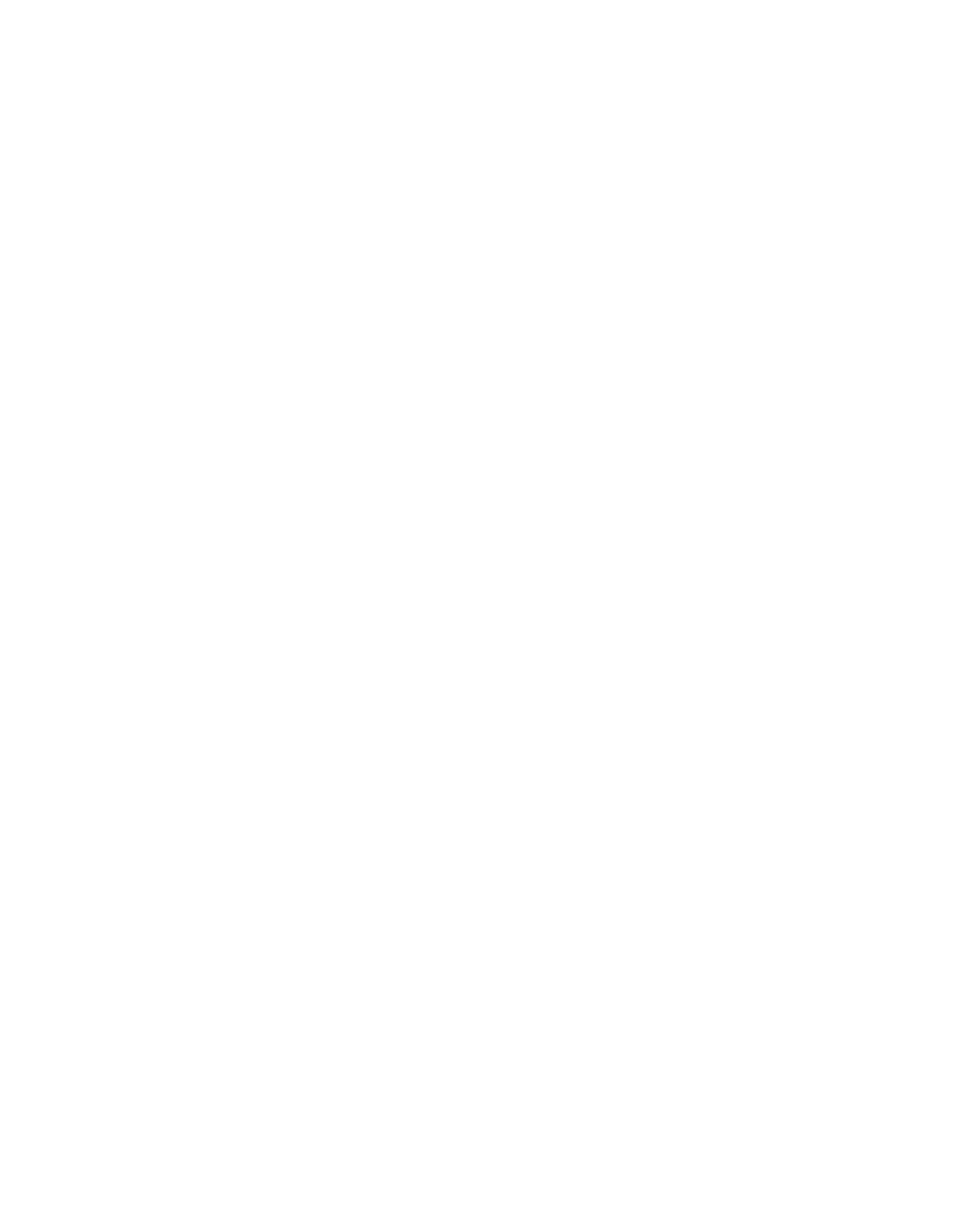Give a concise answer of one word or phrase to the question: 
What is the phone number provided?

(317) 513-1984